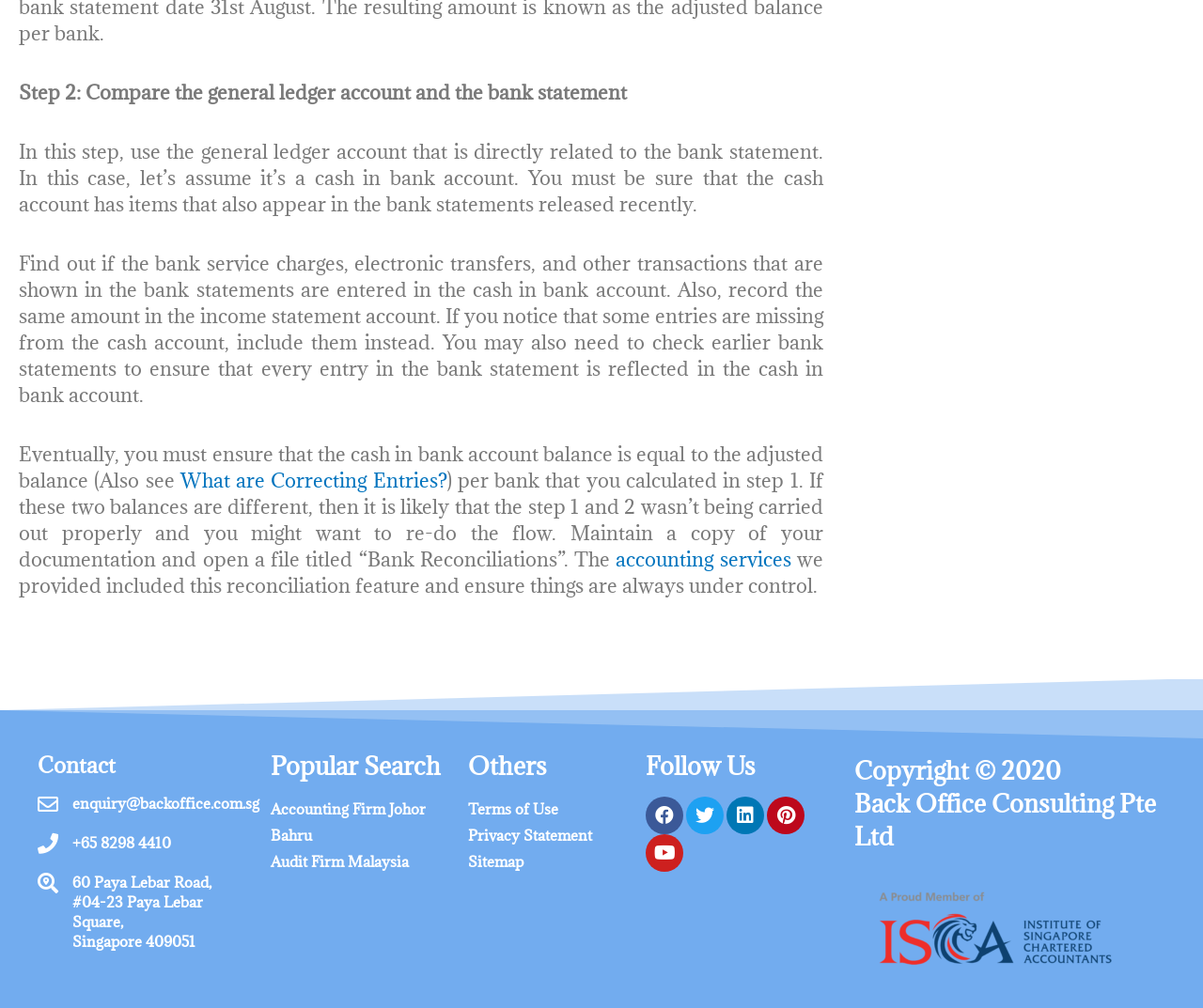Please pinpoint the bounding box coordinates for the region I should click to adhere to this instruction: "Click on 'What are Correcting Entries?'".

[0.15, 0.464, 0.372, 0.489]